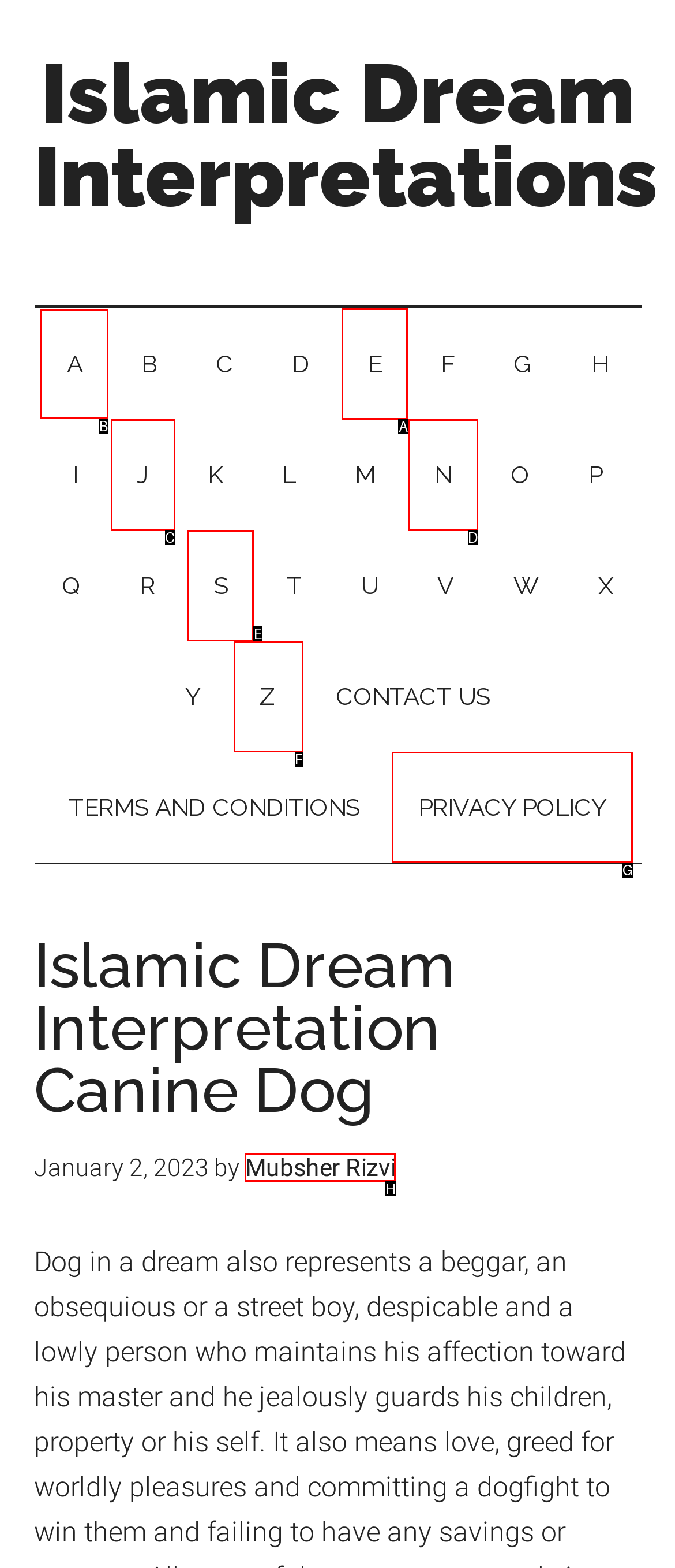Identify the correct UI element to click to achieve the task: Browse to the page for letter A.
Answer with the letter of the appropriate option from the choices given.

B